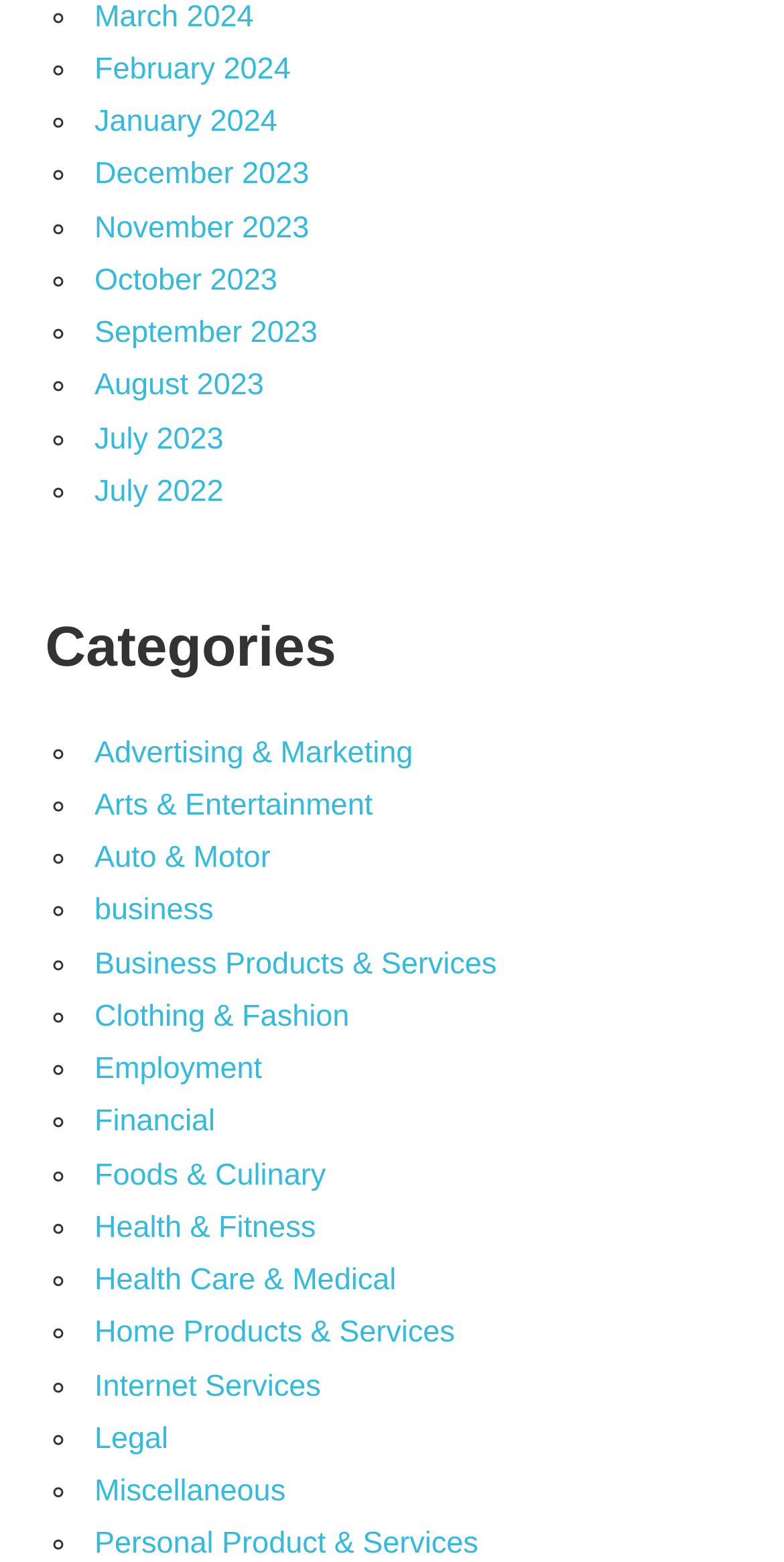Find the bounding box coordinates of the element's region that should be clicked in order to follow the given instruction: "Explore Health & Fitness". The coordinates should consist of four float numbers between 0 and 1, i.e., [left, top, right, bottom].

[0.121, 0.775, 0.403, 0.797]